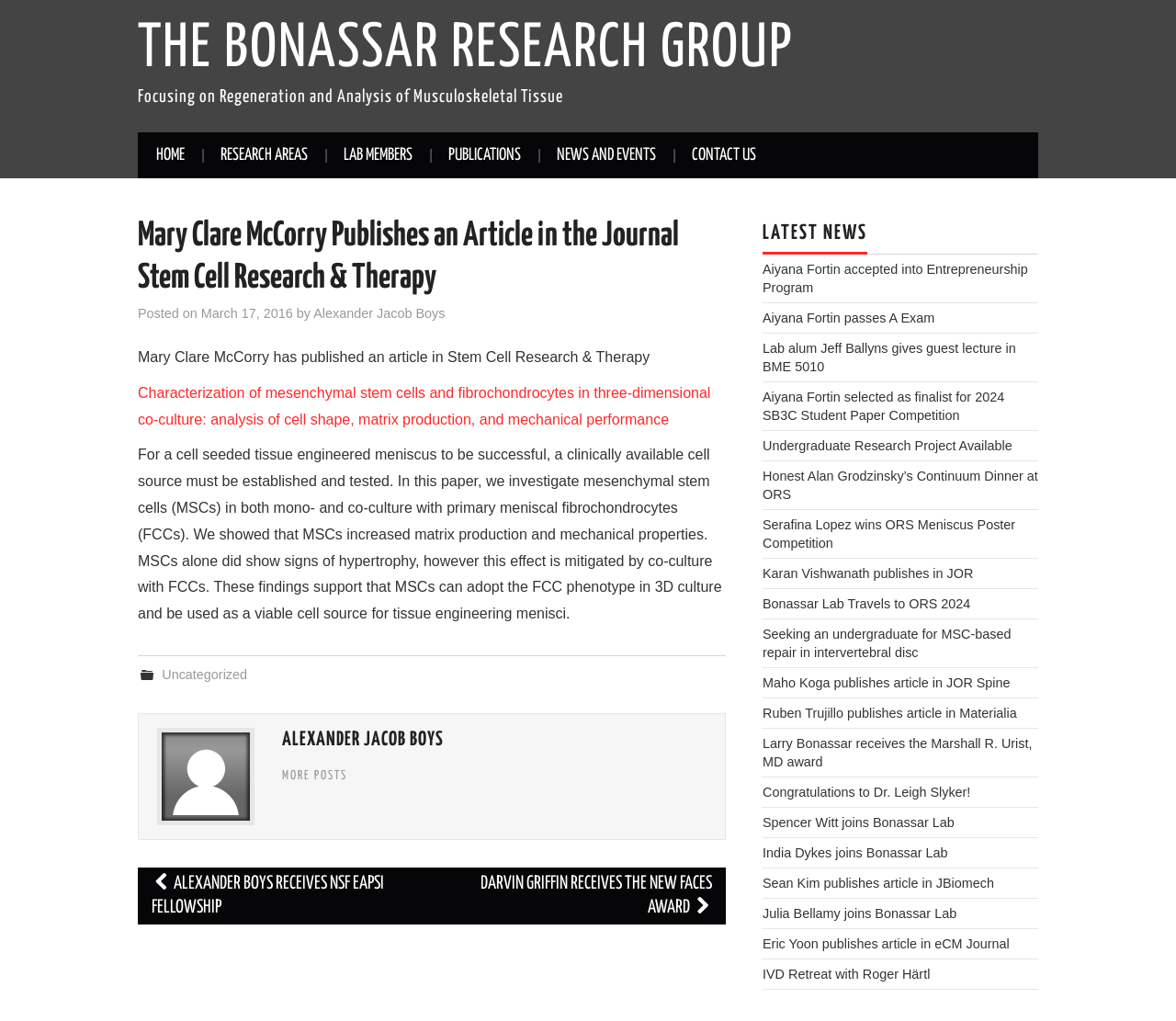Determine the bounding box coordinates of the clickable region to carry out the instruction: "View more posts".

[0.24, 0.753, 0.295, 0.766]